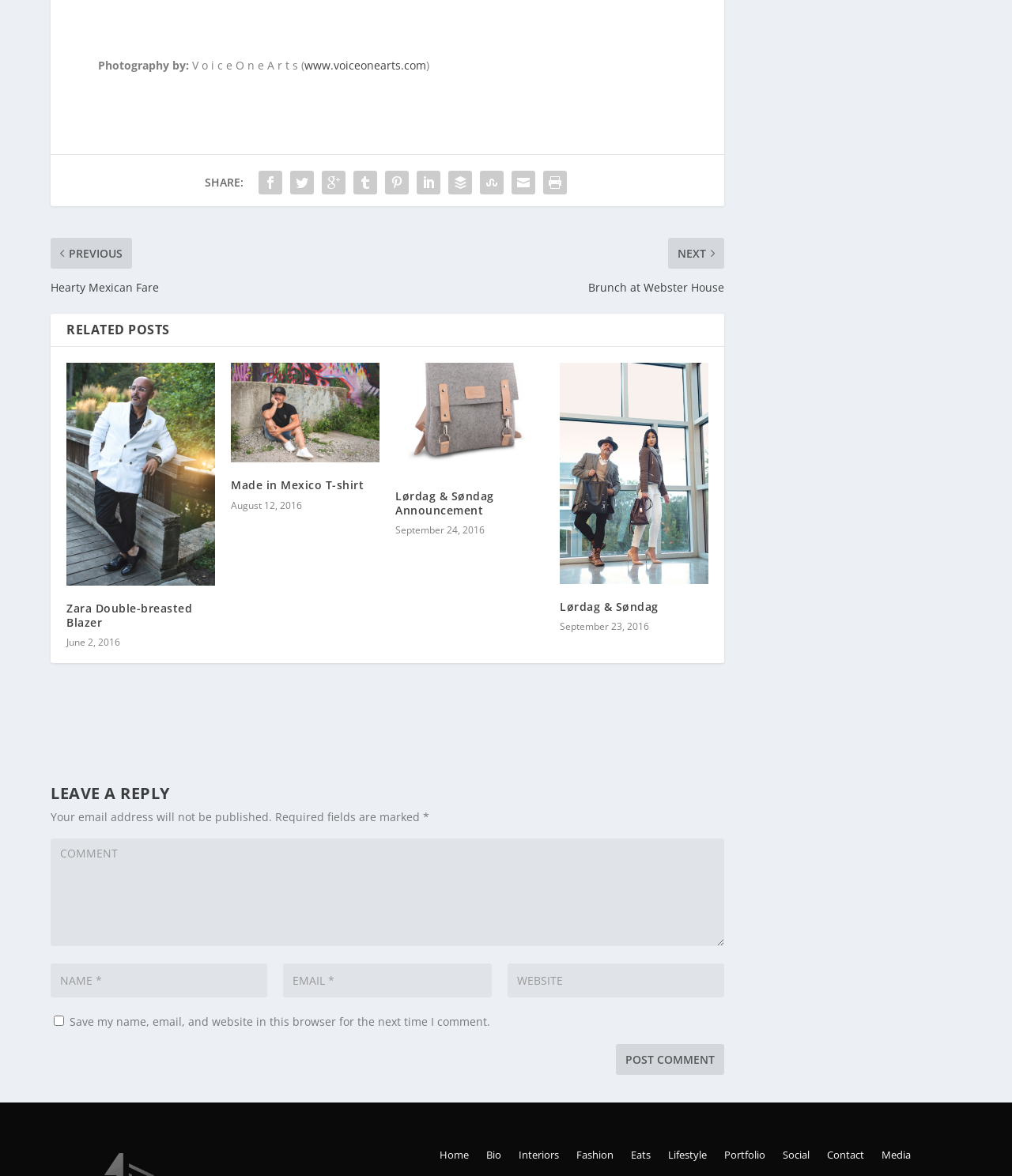Locate the bounding box coordinates of the element I should click to achieve the following instruction: "Visit the Home page".

[0.434, 0.967, 0.463, 0.981]